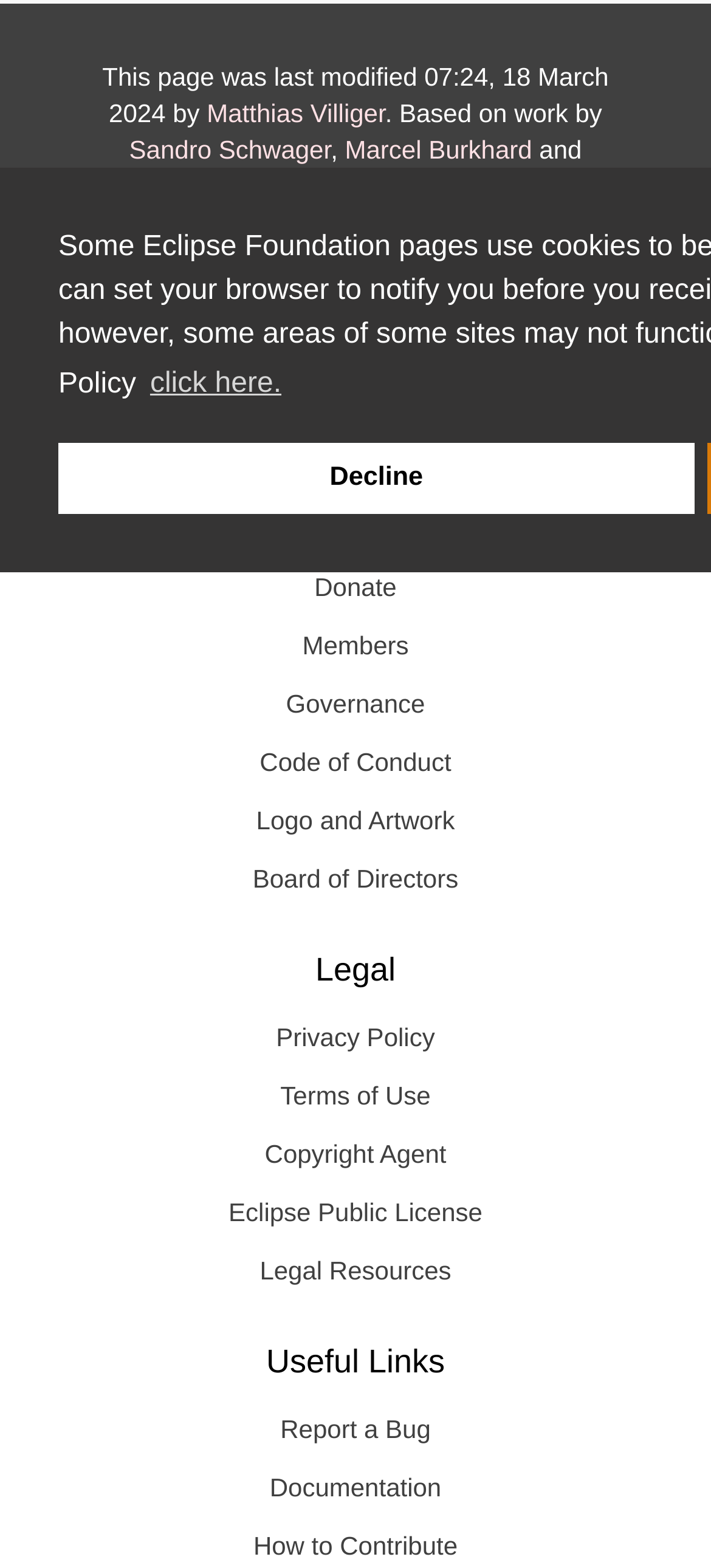Please specify the bounding box coordinates of the area that should be clicked to accomplish the following instruction: "report a bug". The coordinates should consist of four float numbers between 0 and 1, i.e., [left, top, right, bottom].

[0.038, 0.892, 0.962, 0.929]